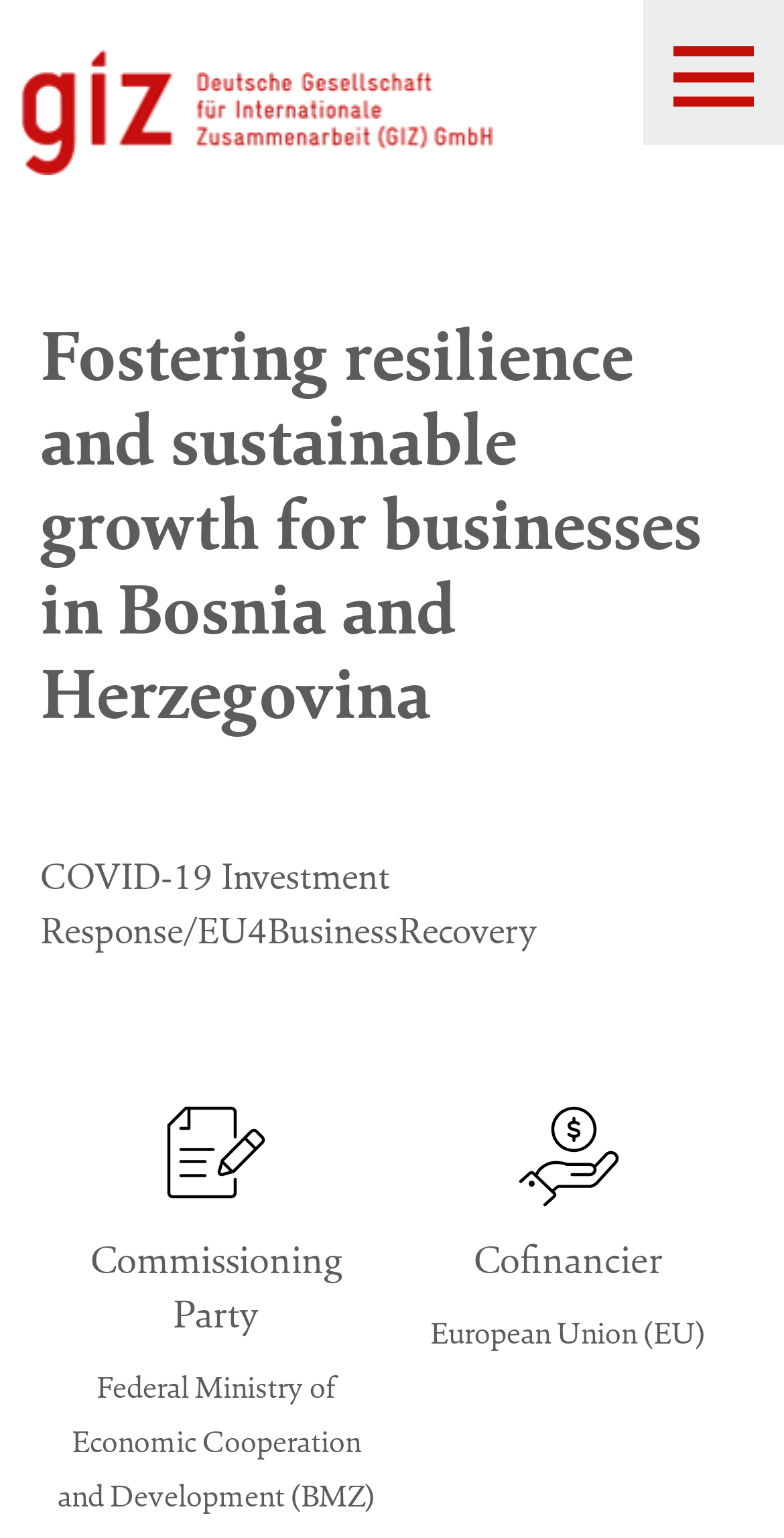Provide the bounding box coordinates for the UI element that is described as: "aria-label="Main Menu"".

[0.821, 0.0, 1.0, 0.094]